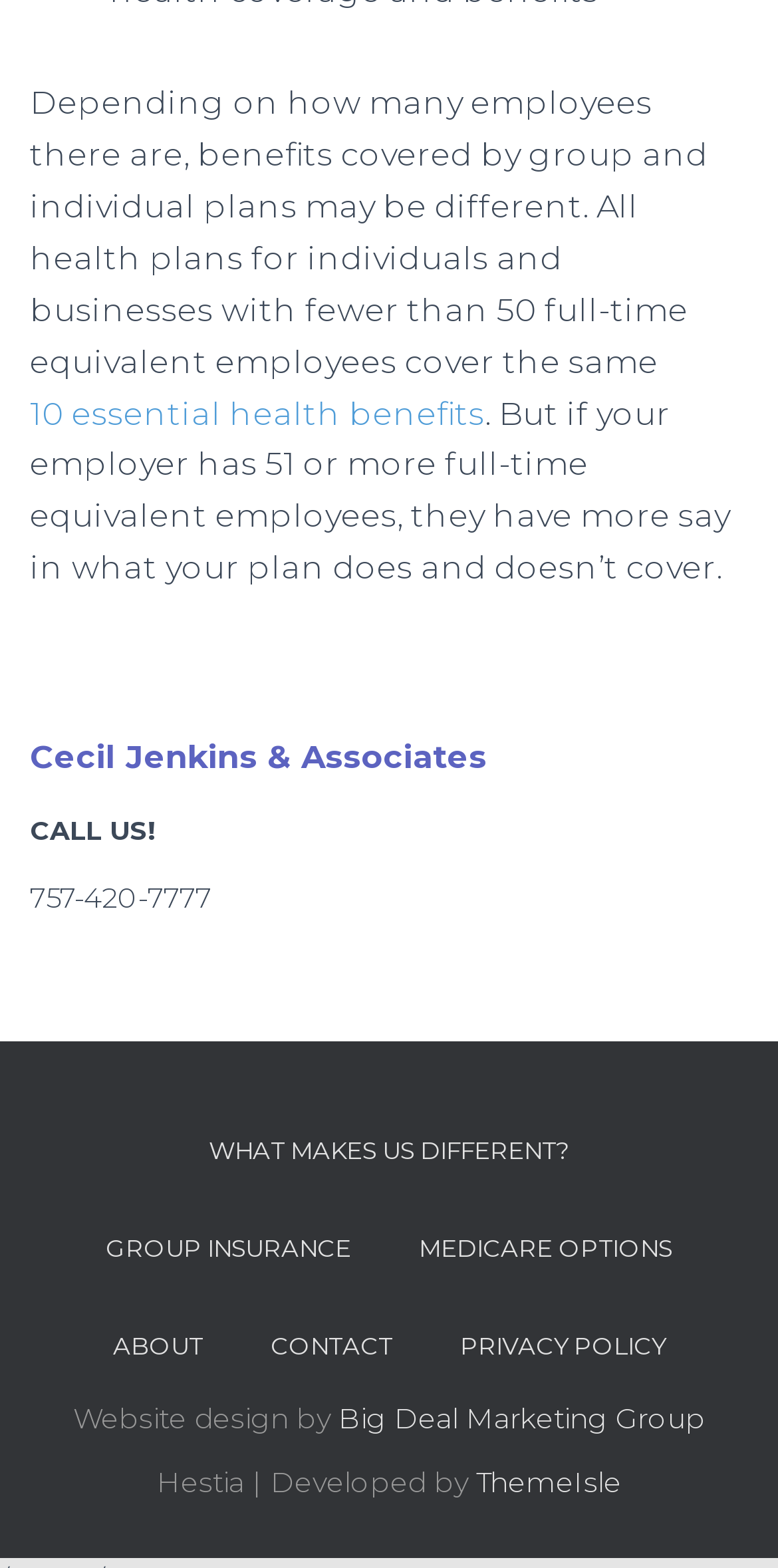By analyzing the image, answer the following question with a detailed response: What is the company name mentioned on the webpage?

The company name is mentioned in the static text element with the bounding box coordinates [0.038, 0.471, 0.626, 0.495]. It is located in the middle section of the webpage.